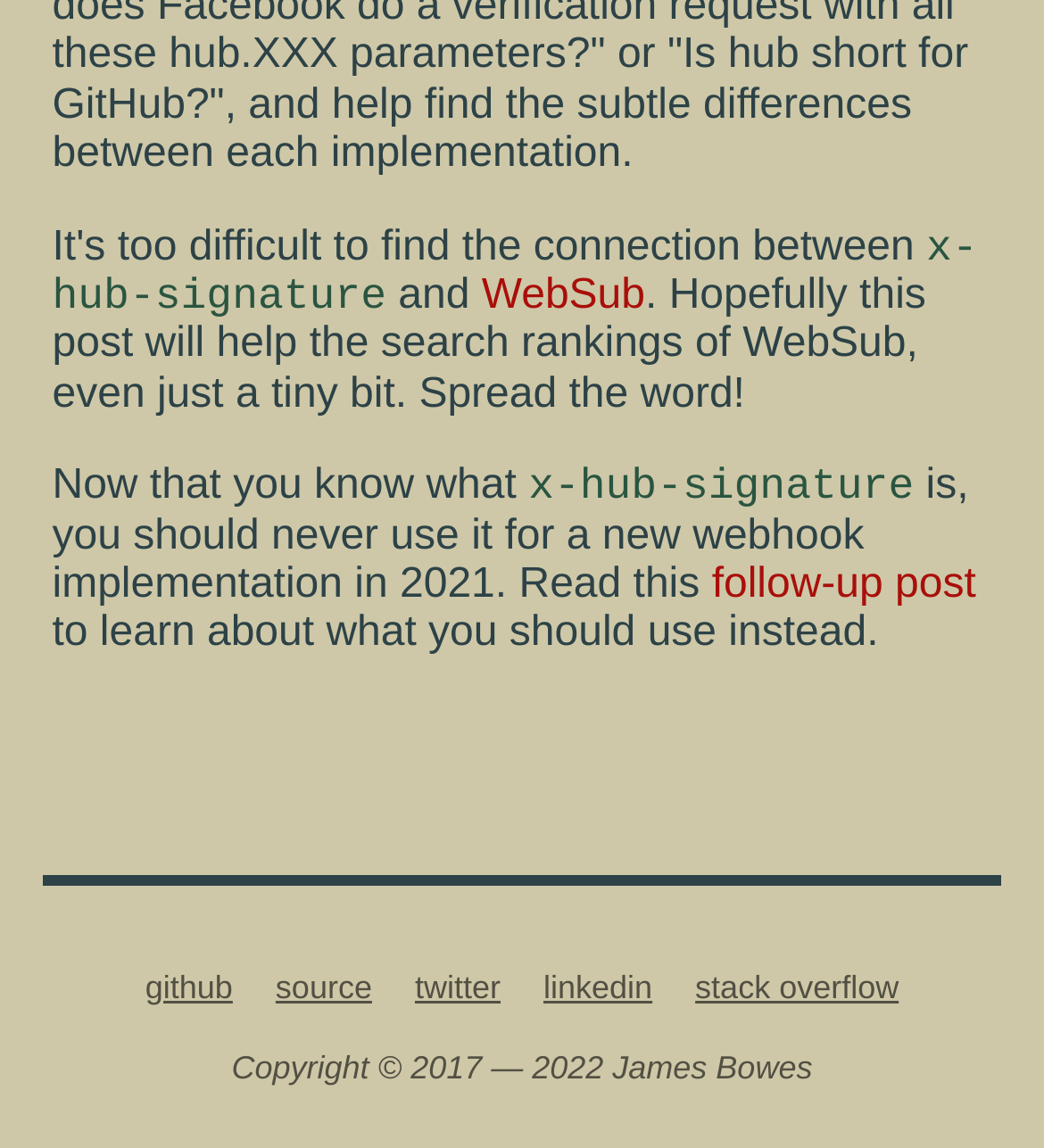What is the purpose of the post?
Please elaborate on the answer to the question with detailed information.

The post mentions that it hopes to help the search rankings of WebSub, even if only by a tiny bit, which suggests that the purpose of the post is to improve the visibility of WebSub in search results.